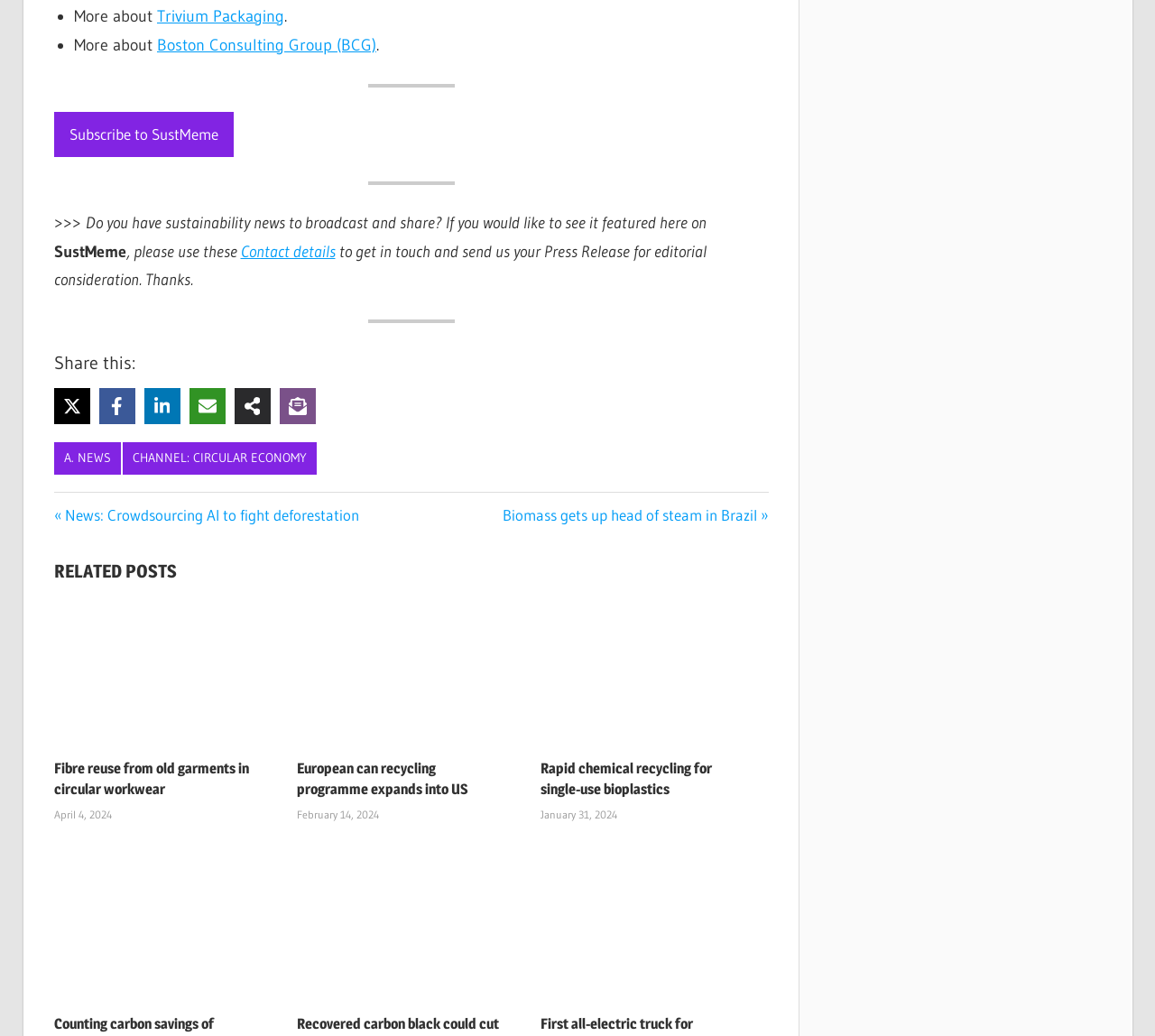Pinpoint the bounding box coordinates of the element that must be clicked to accomplish the following instruction: "Read more about Trivium Packaging". The coordinates should be in the format of four float numbers between 0 and 1, i.e., [left, top, right, bottom].

[0.136, 0.006, 0.246, 0.025]